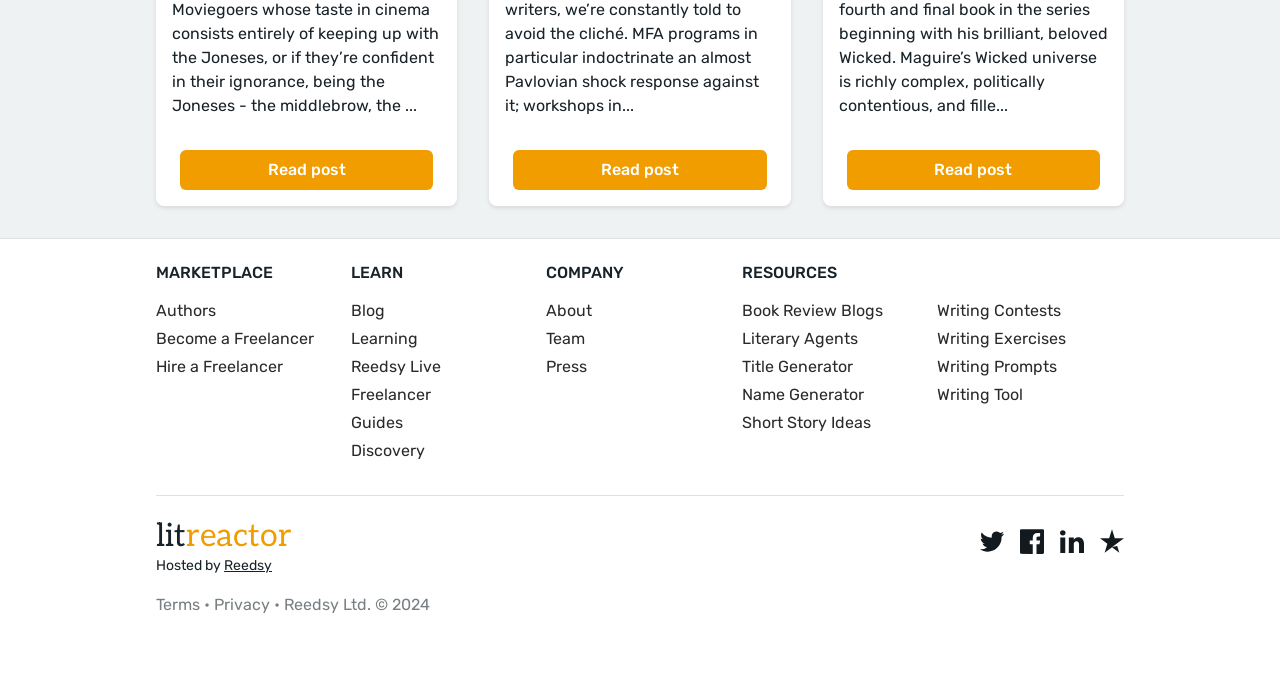Give a one-word or one-phrase response to the question: 
What is the copyright year mentioned at the bottom of the page?

2024